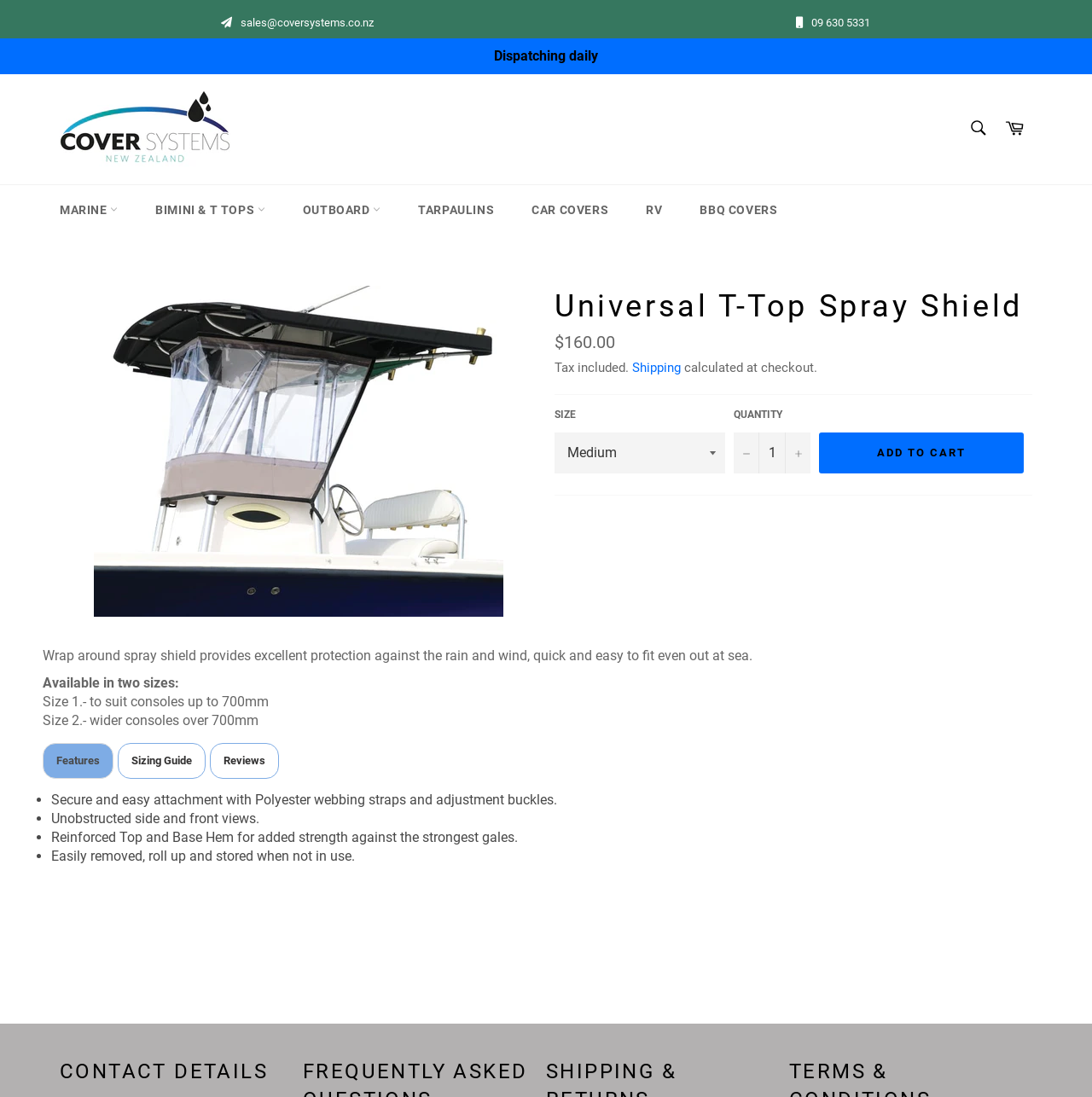Use a single word or phrase to answer the question:
What is the price of the Universal T-Top Spray Shield?

$160.00